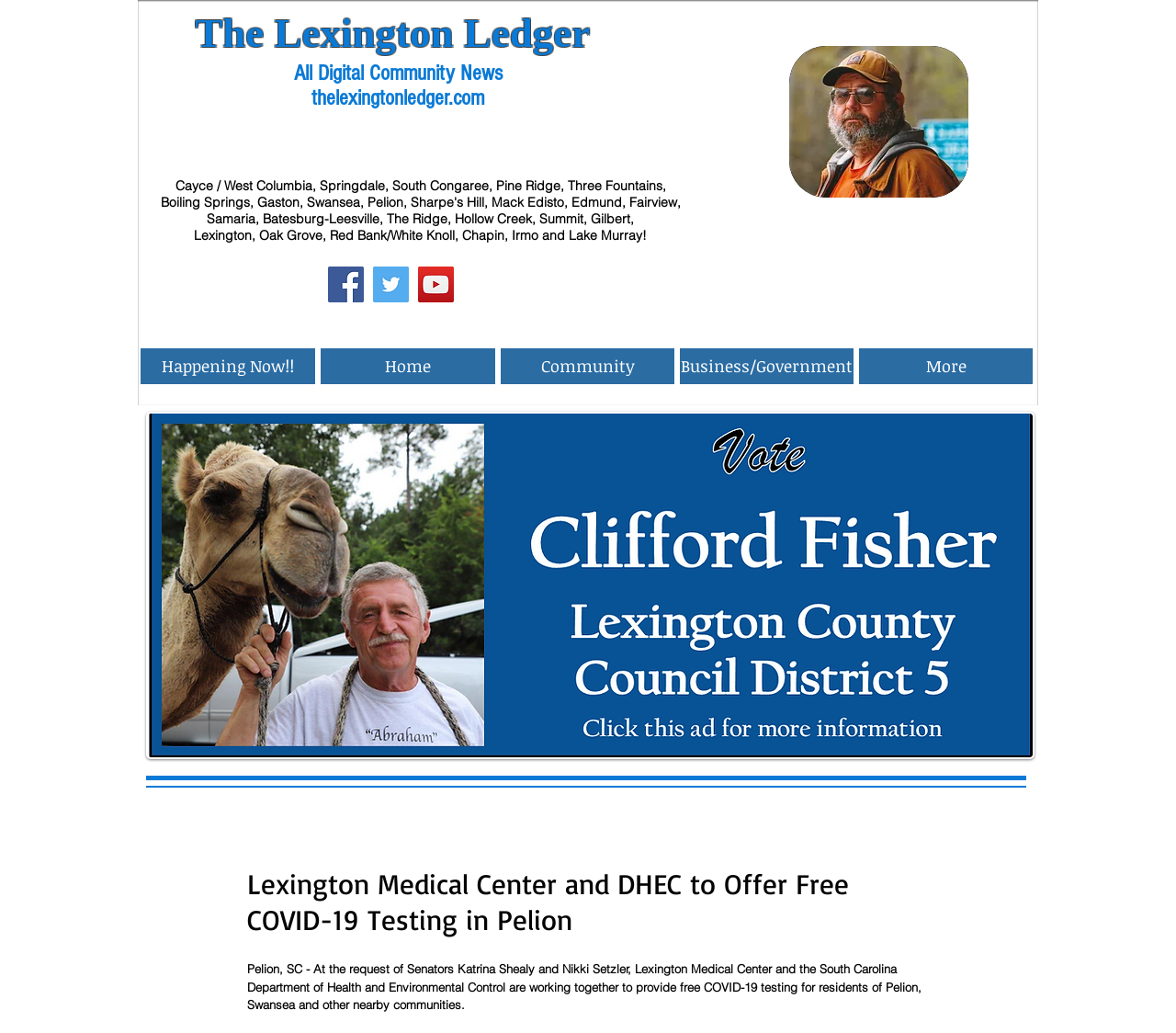How many social media icons are there?
Kindly answer the question with as much detail as you can.

I found the answer by looking at the list element with the label 'Social Bar'. This list contains three link elements, each with an image element inside, which represent the social media icons. The icons are Facebook, Twitter, and YouTube.